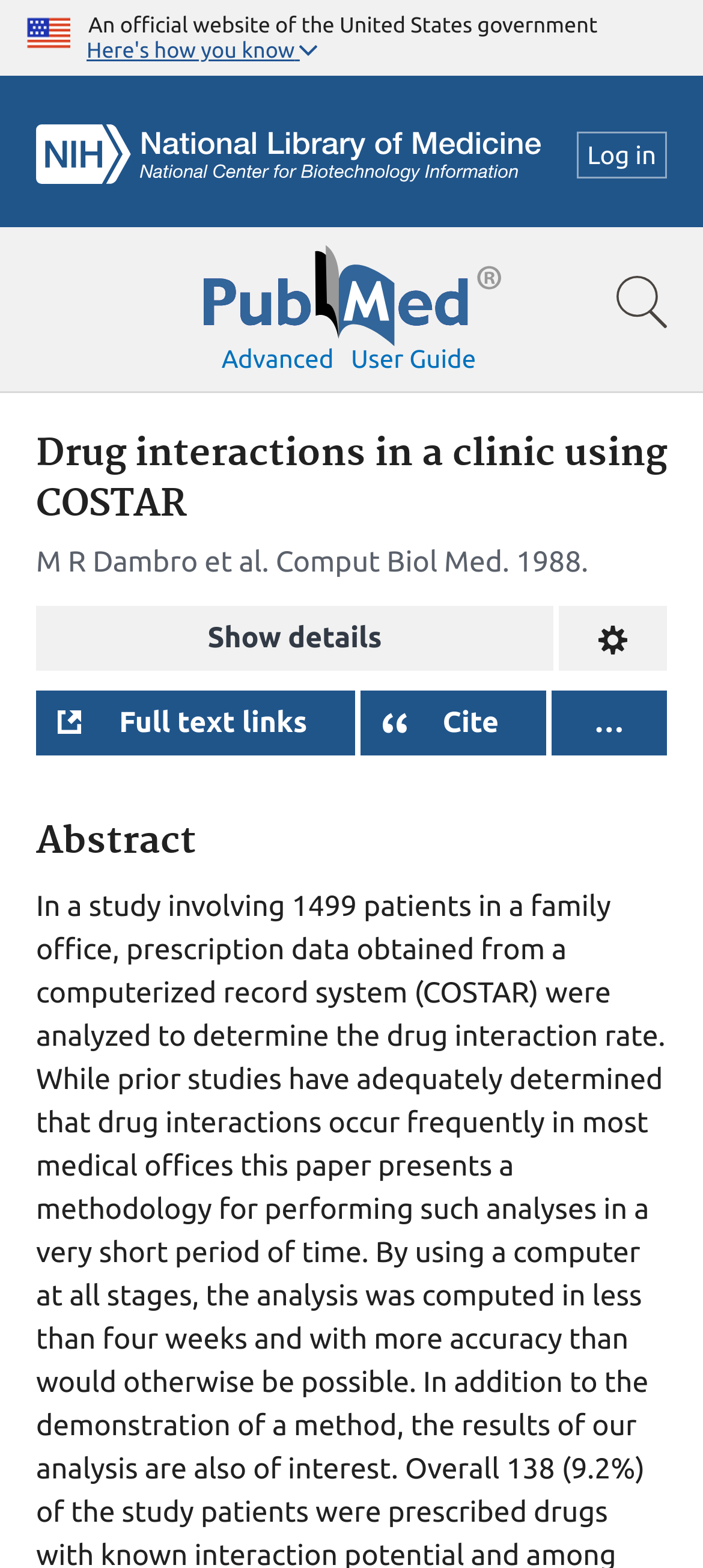What is the title of the journal where the article was published?
Based on the visual content, answer with a single word or a brief phrase.

Comput Biol Med